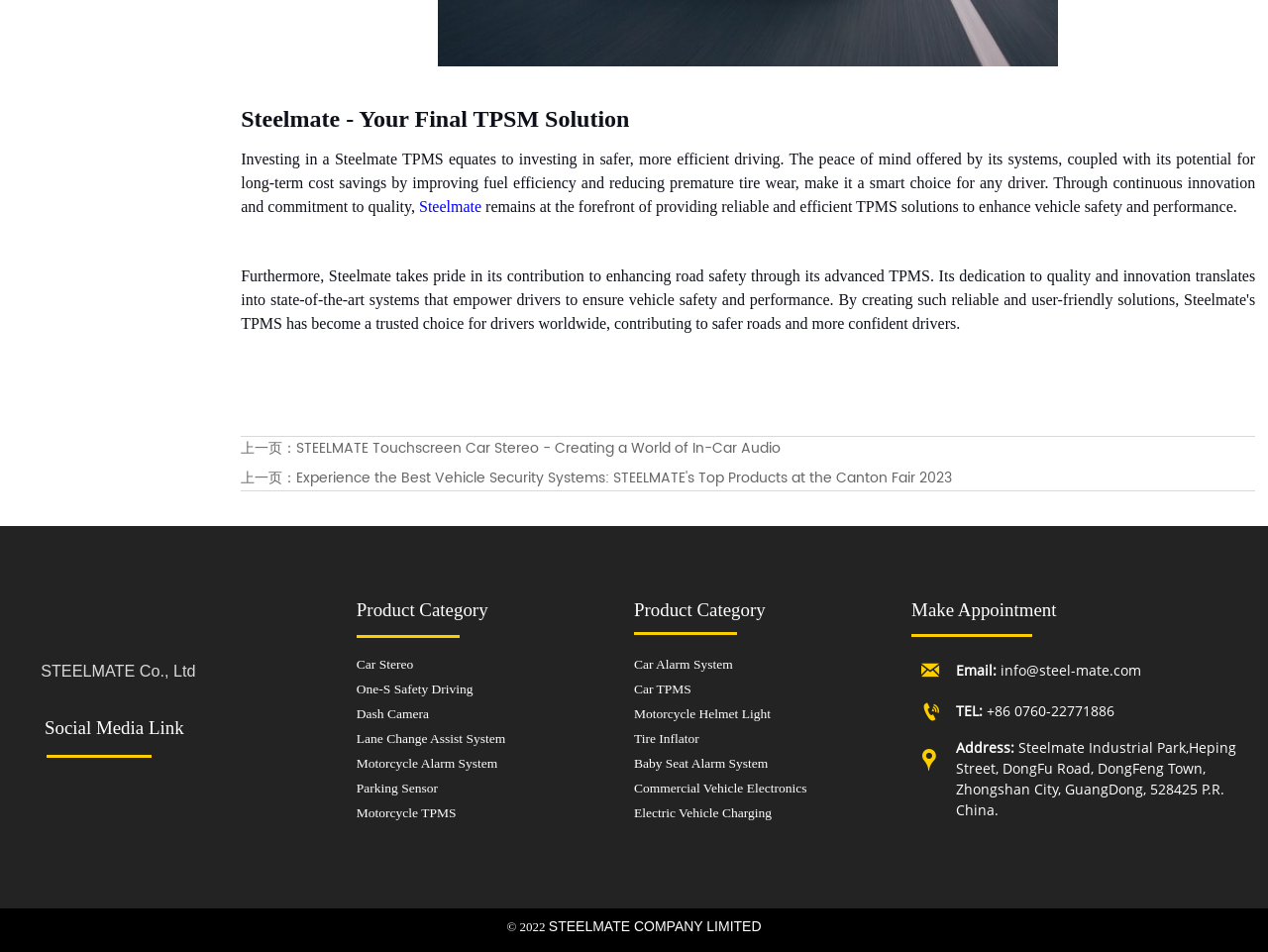Locate the bounding box coordinates of the element's region that should be clicked to carry out the following instruction: "View proceedings". The coordinates need to be four float numbers between 0 and 1, i.e., [left, top, right, bottom].

None